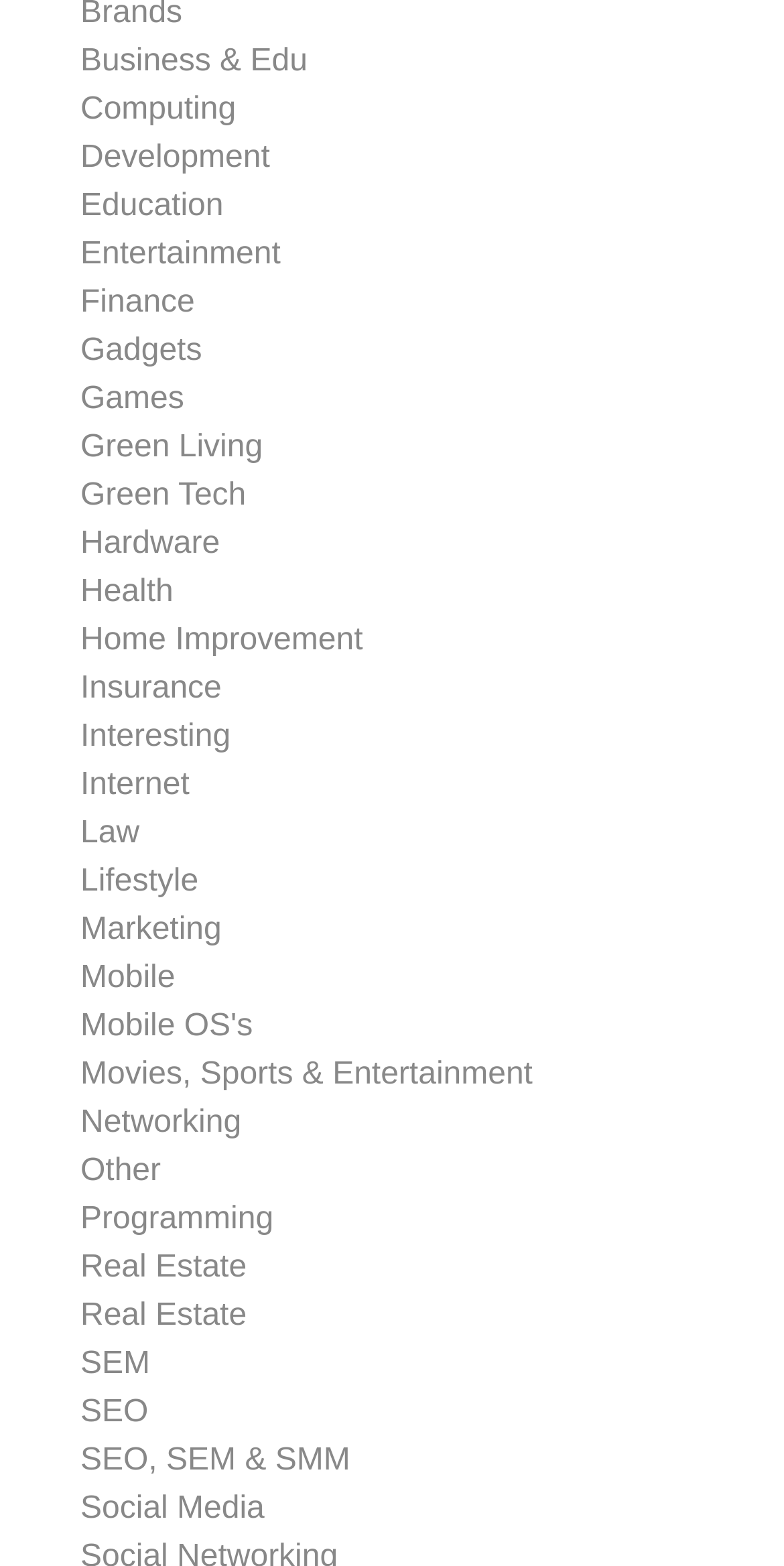Please provide a brief answer to the following inquiry using a single word or phrase:
How many categories are available?

45